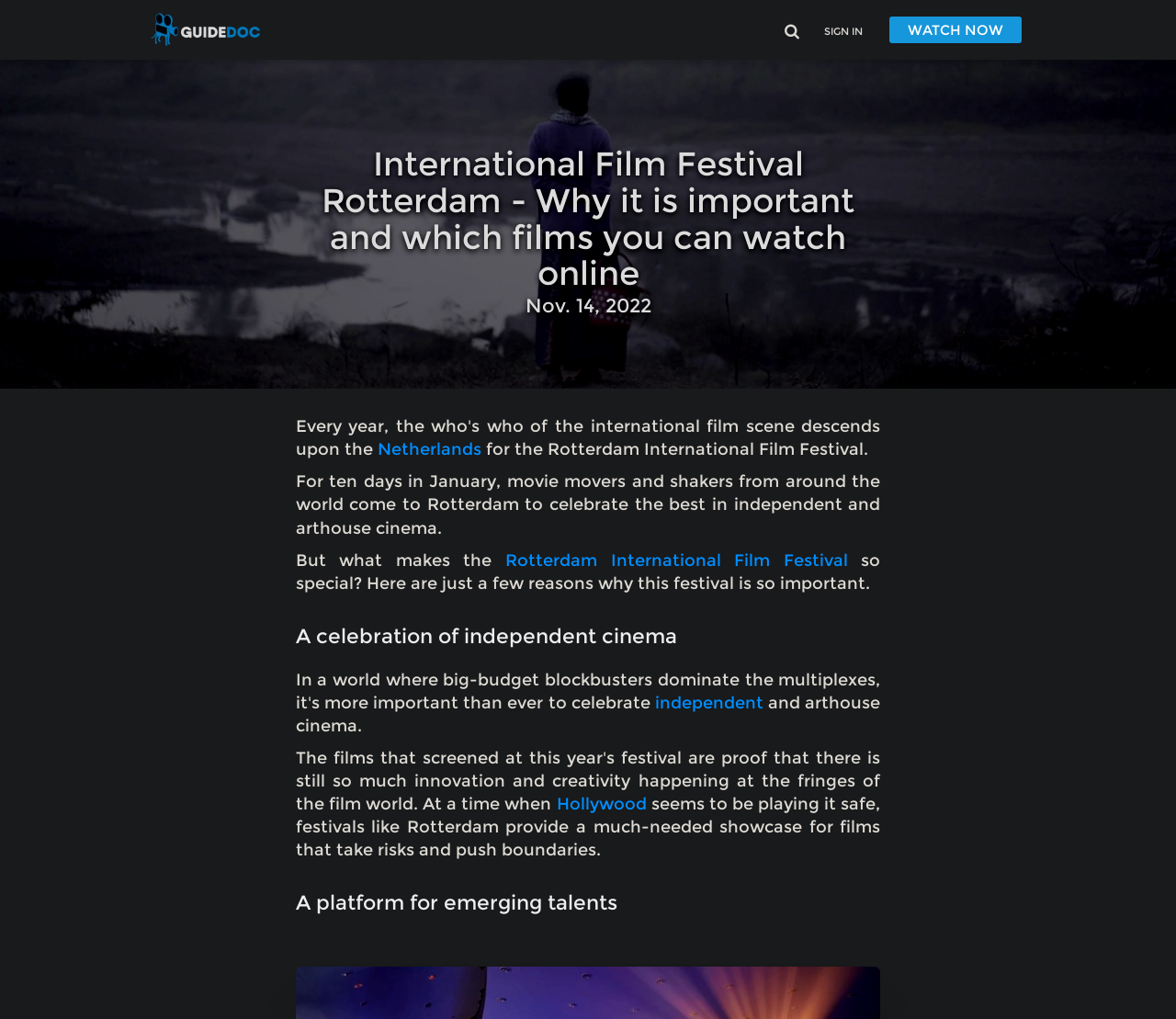Analyze the image and give a detailed response to the question:
When does the festival take place?

I found the answer by reading the text content of the webpage, specifically the sentence 'For ten days in January, movie movers and shakers from around the world come to Rotterdam to celebrate the best in independent and arthouse cinema.' which mentions the duration and time of the festival.